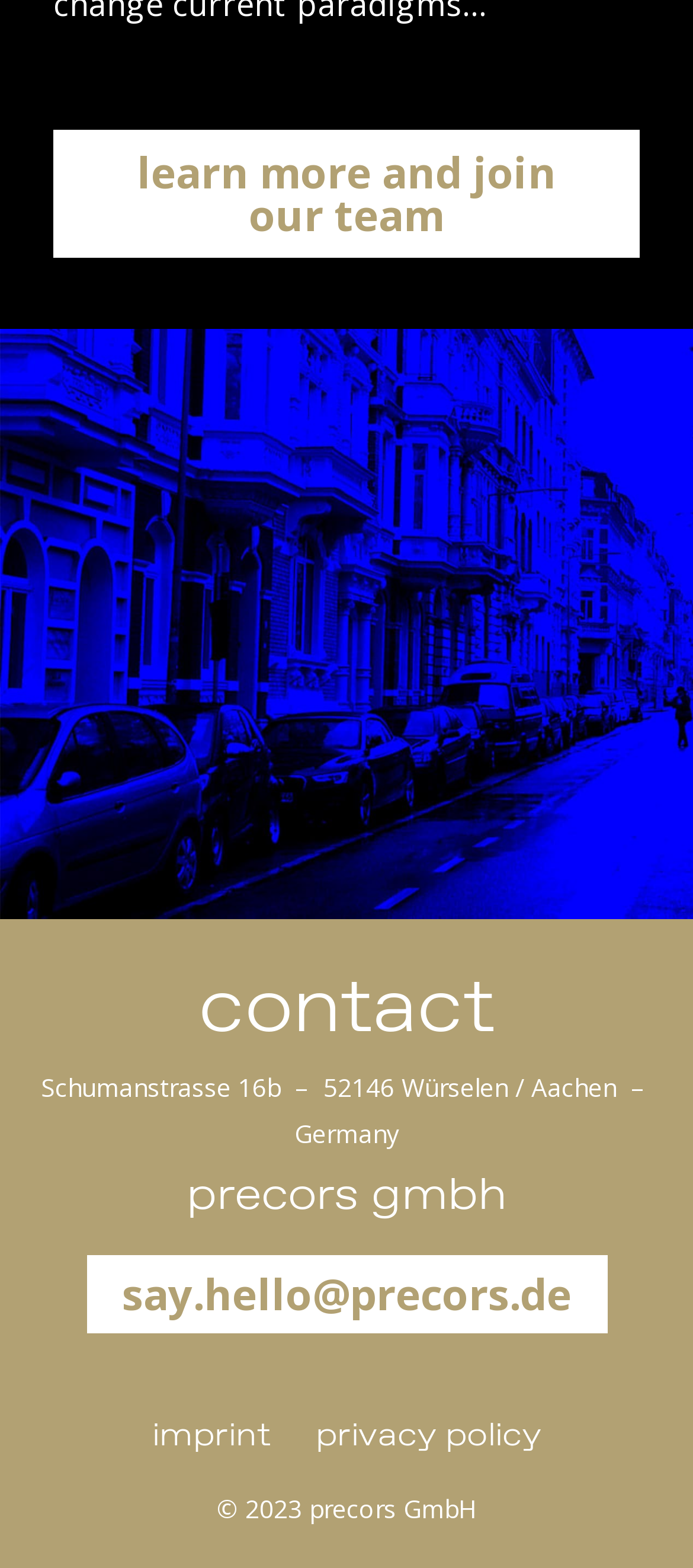Please find the bounding box coordinates (top-left x, top-left y, bottom-right x, bottom-right y) in the screenshot for the UI element described as follows: privacy policy

[0.455, 0.903, 0.781, 0.93]